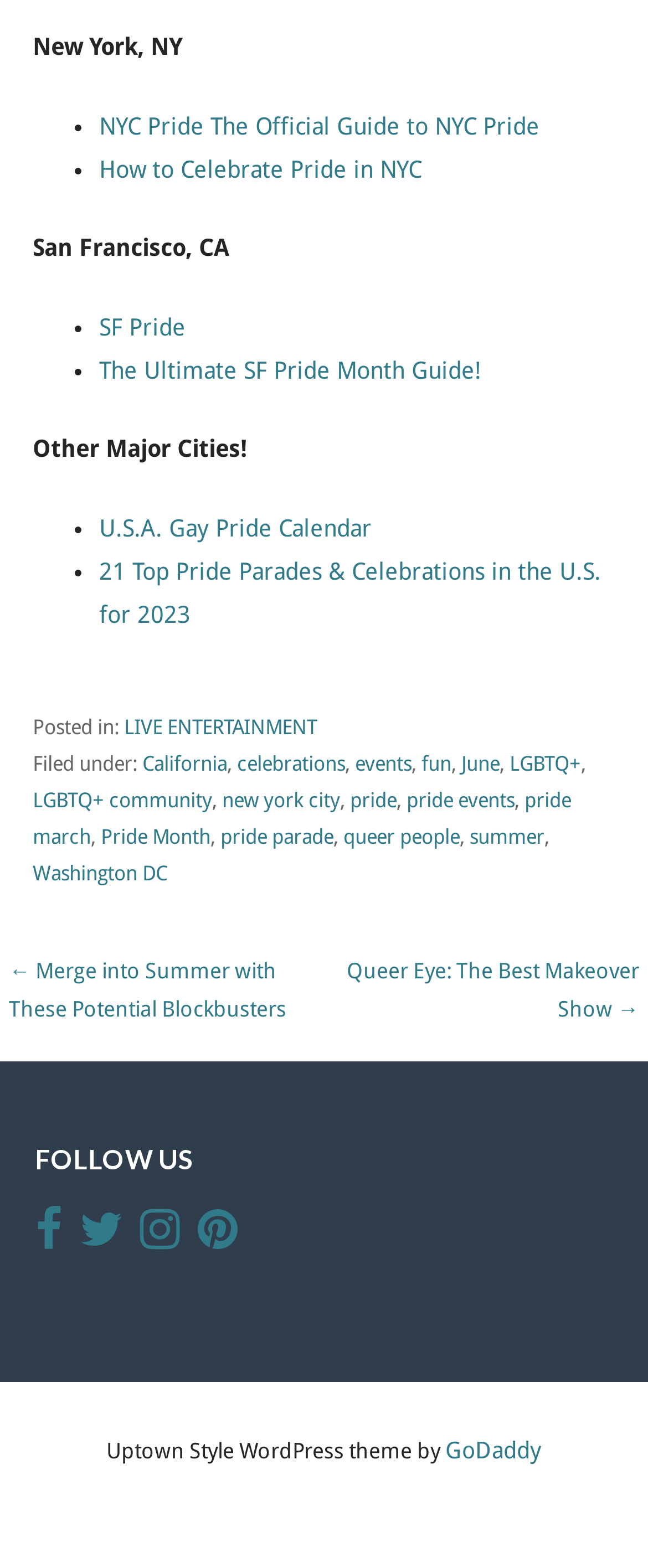Determine the bounding box coordinates of the region I should click to achieve the following instruction: "Check out the U.S.A. Gay Pride Calendar". Ensure the bounding box coordinates are four float numbers between 0 and 1, i.e., [left, top, right, bottom].

[0.153, 0.328, 0.574, 0.345]